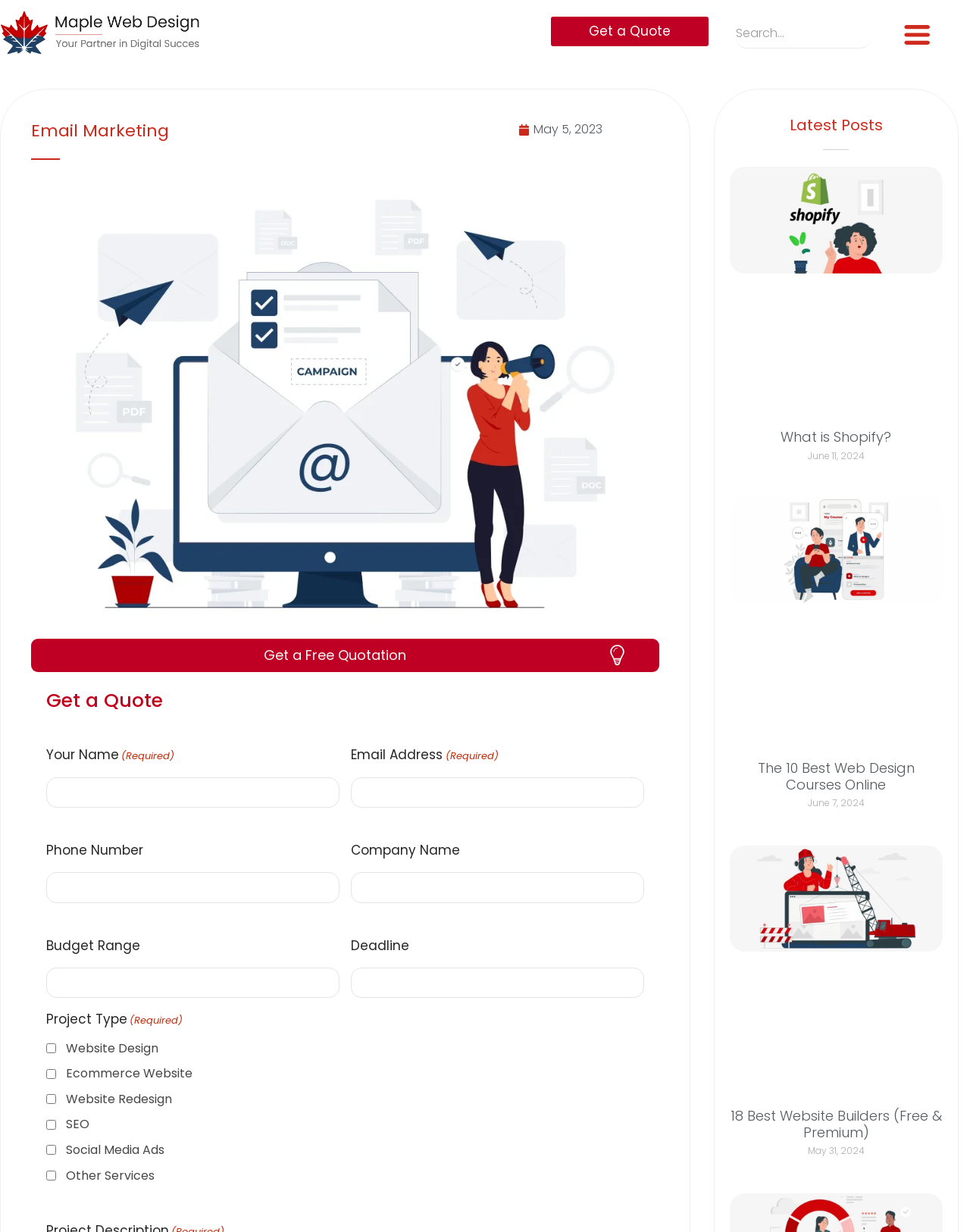Answer the question using only a single word or phrase: 
What is the text of the link at the top-right corner of the webpage?

Get a Quote